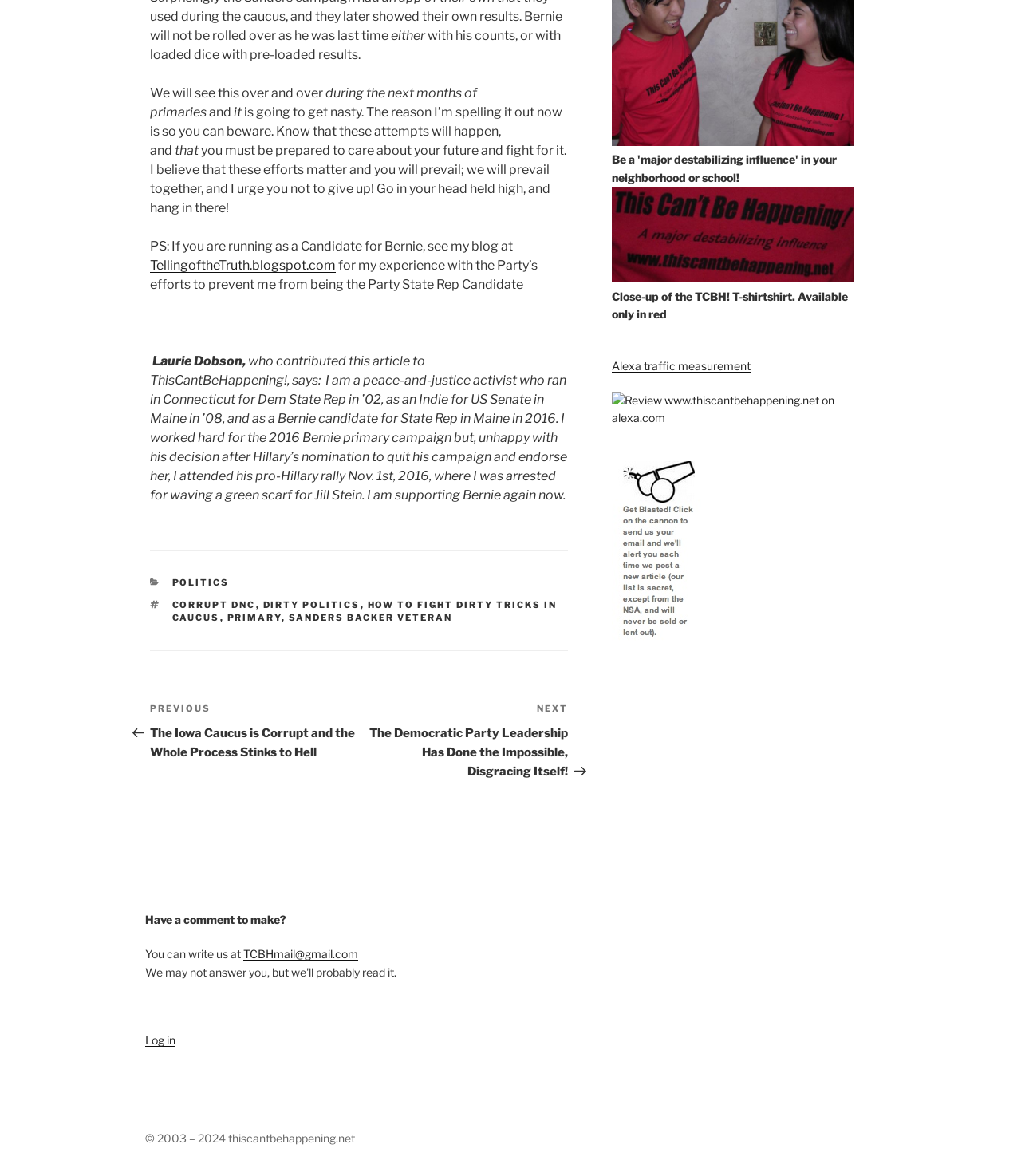With reference to the screenshot, provide a detailed response to the question below:
What is the name of the website?

The name of the website can be found in the footer of the page, which lists the copyright information as '© 2003 – 2024 thiscantbehappening.net'.